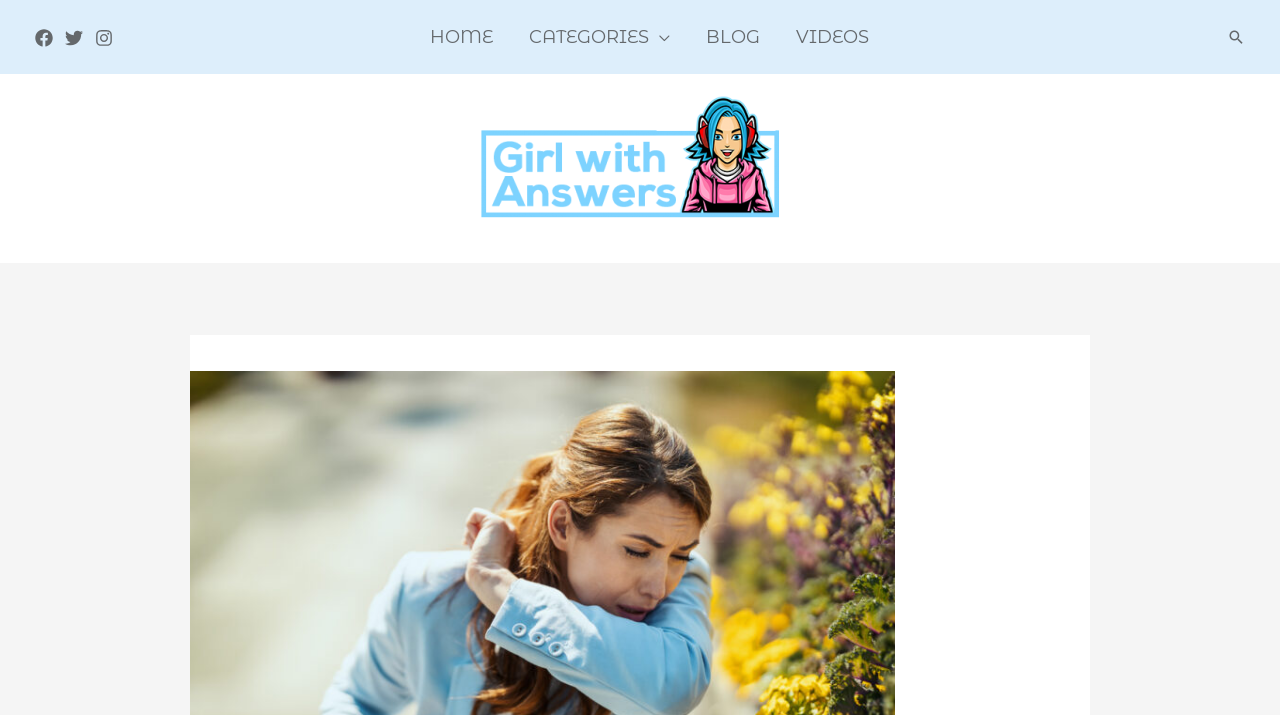Determine the bounding box coordinates of the element's region needed to click to follow the instruction: "Visit GirlWithAnswers homepage". Provide these coordinates as four float numbers between 0 and 1, formatted as [left, top, right, bottom].

[0.372, 0.209, 0.614, 0.24]